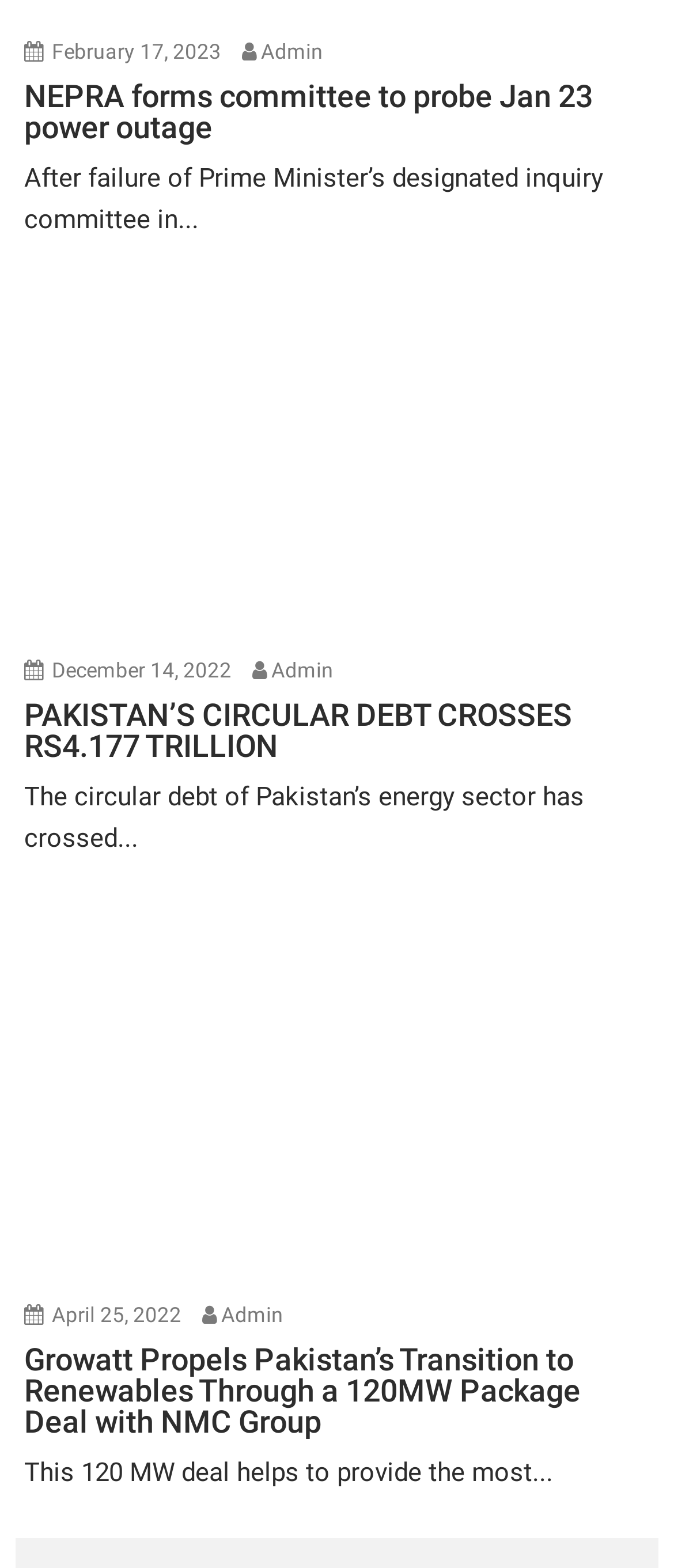Find the bounding box coordinates of the clickable region needed to perform the following instruction: "Read news dated April 25, 2022". The coordinates should be provided as four float numbers between 0 and 1, i.e., [left, top, right, bottom].

[0.077, 0.831, 0.269, 0.847]